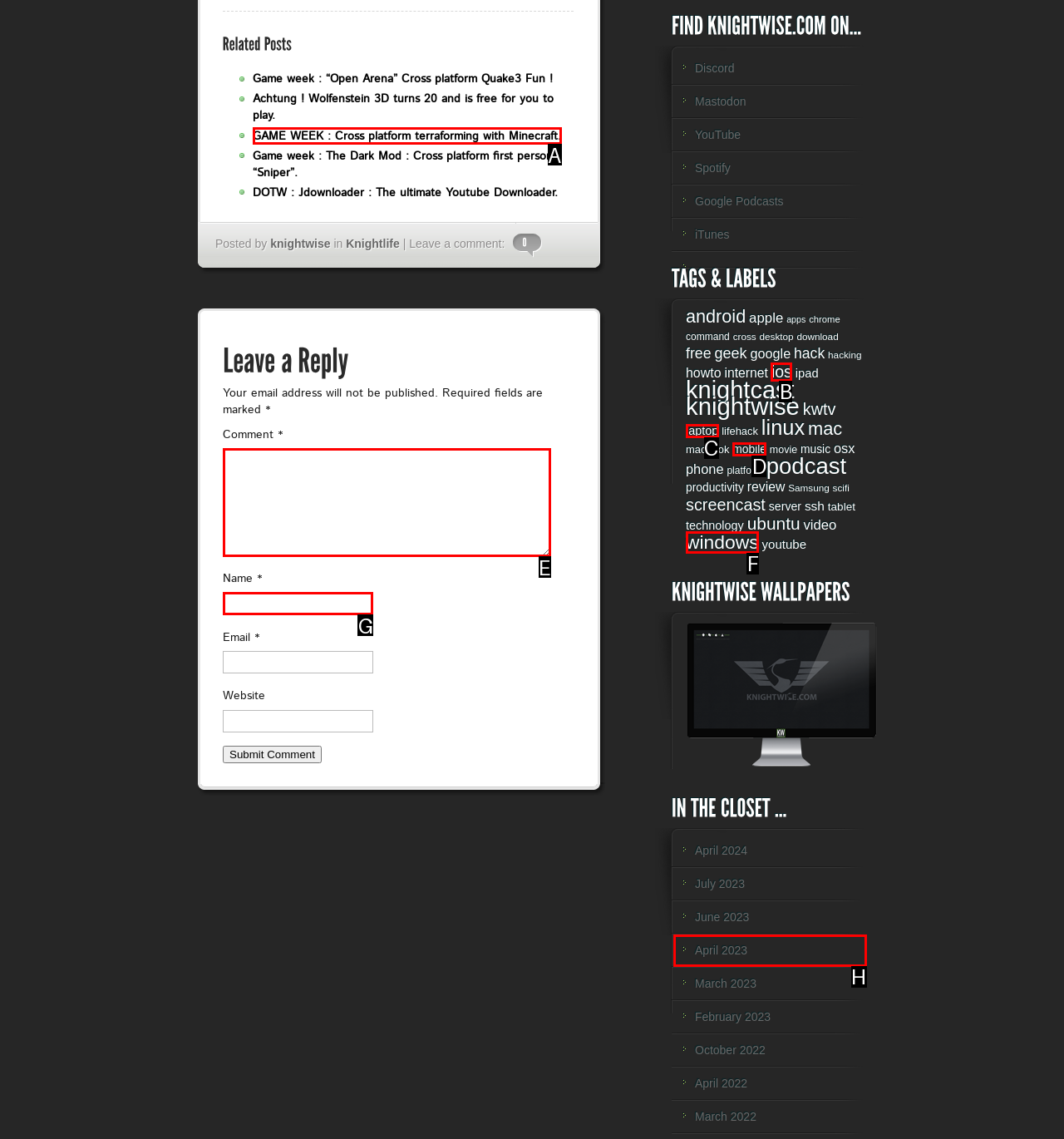Given the description: parent_node: Name * name="author", determine the corresponding lettered UI element.
Answer with the letter of the selected option.

G